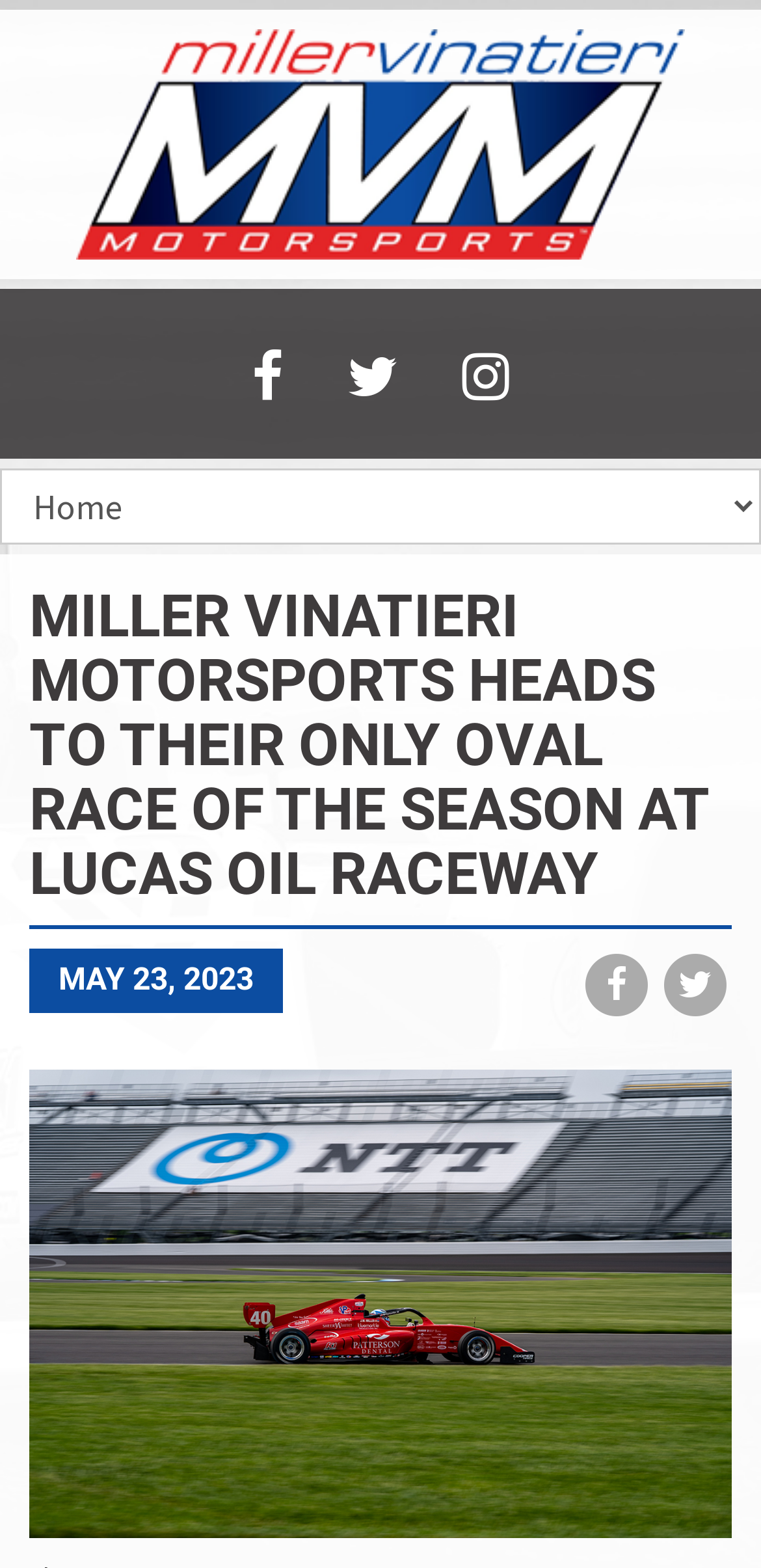What is the date of the oval race?
Please answer the question with a detailed and comprehensive explanation.

The date of the oval race is mentioned as MAY 23, 2023, which is a static text element located below the main heading of the webpage.